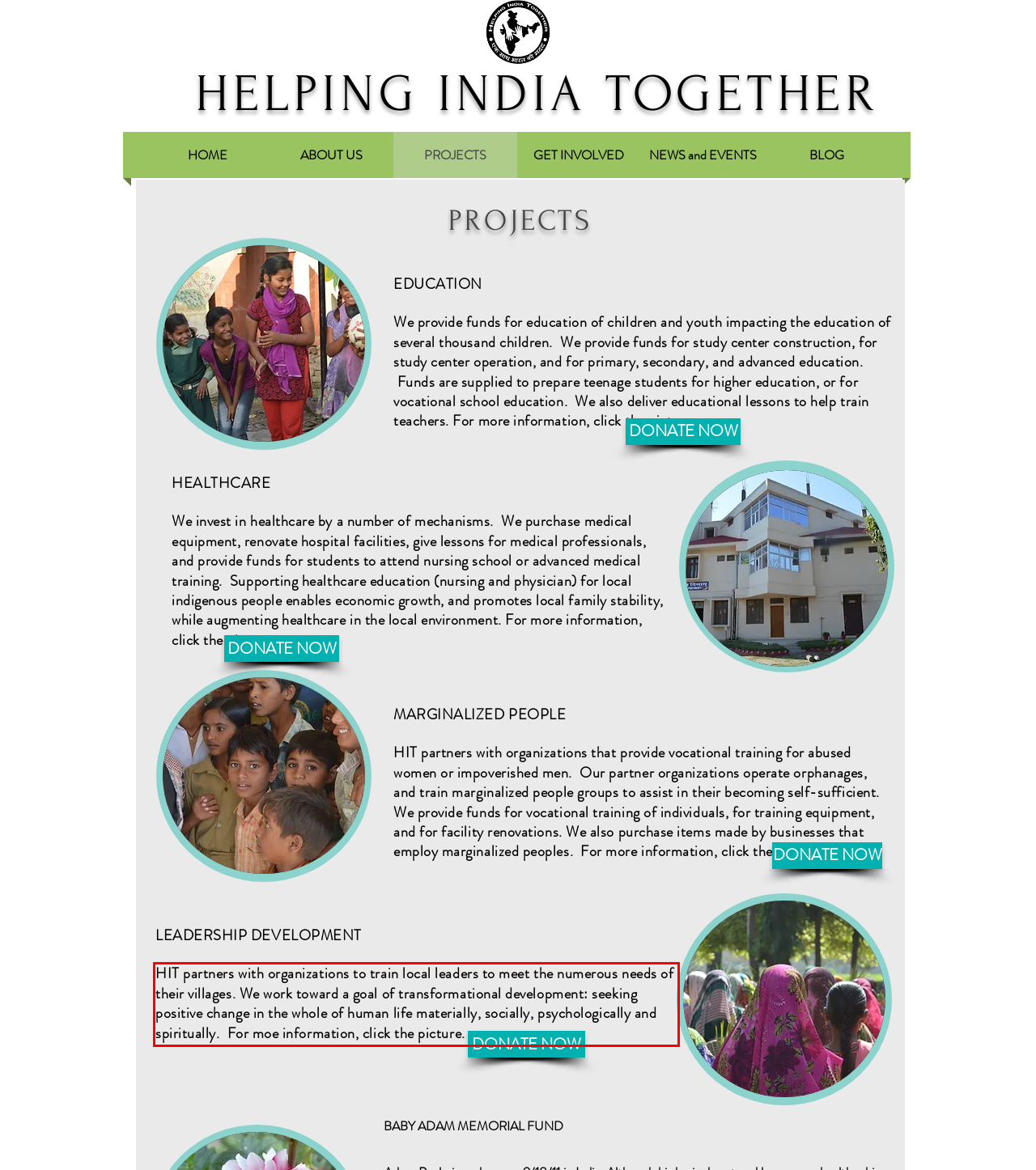View the screenshot of the webpage and identify the UI element surrounded by a red bounding box. Extract the text contained within this red bounding box.

​HIT partners with organizations to train local leaders to meet the numerous needs of their villages. We work toward a goal of transformational development: seeking positive change in the whole of human life materially, socially, psychologically and spiritually. For moe information, click the picture.